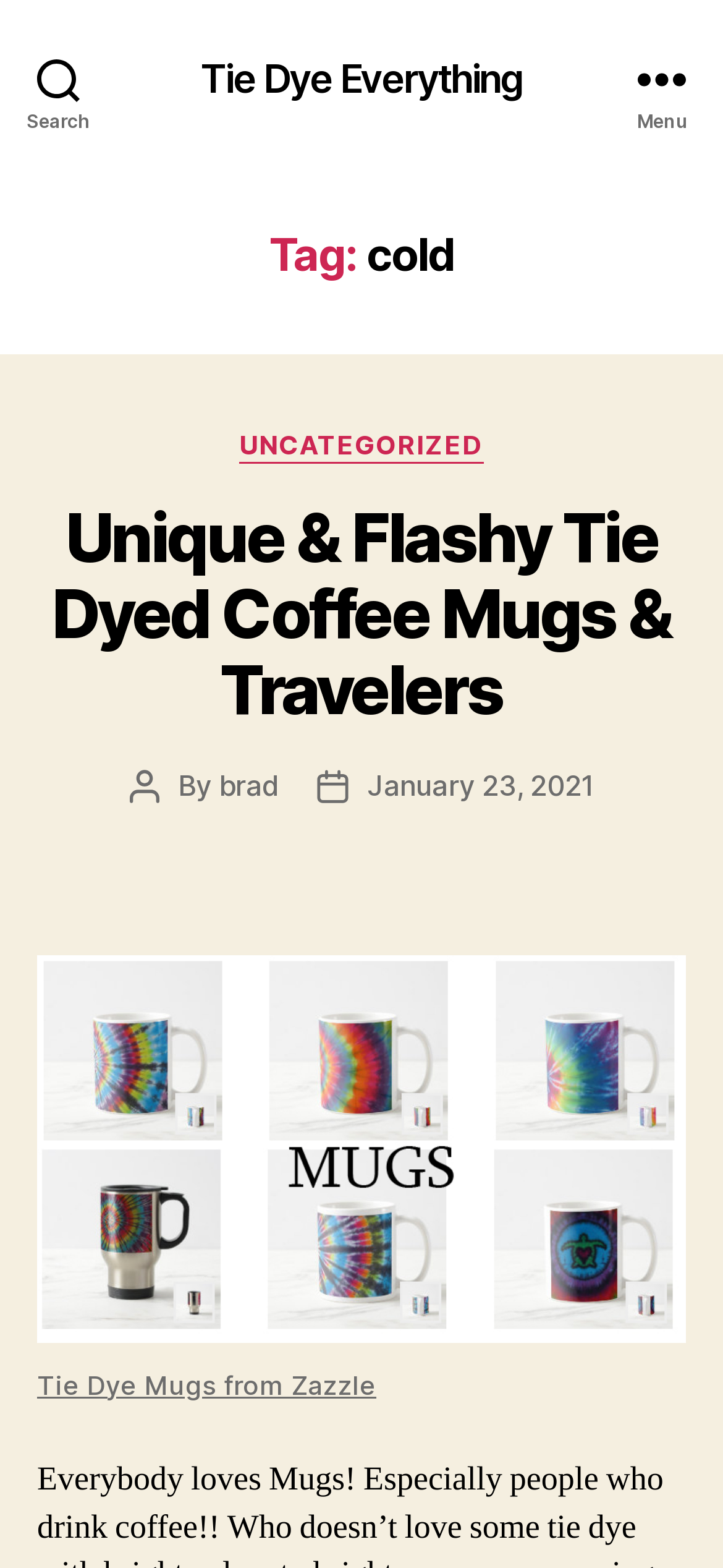Determine the bounding box for the HTML element described here: "Tie Dye Mugs from Zazzle". The coordinates should be given as [left, top, right, bottom] with each number being a float between 0 and 1.

[0.051, 0.872, 0.521, 0.893]